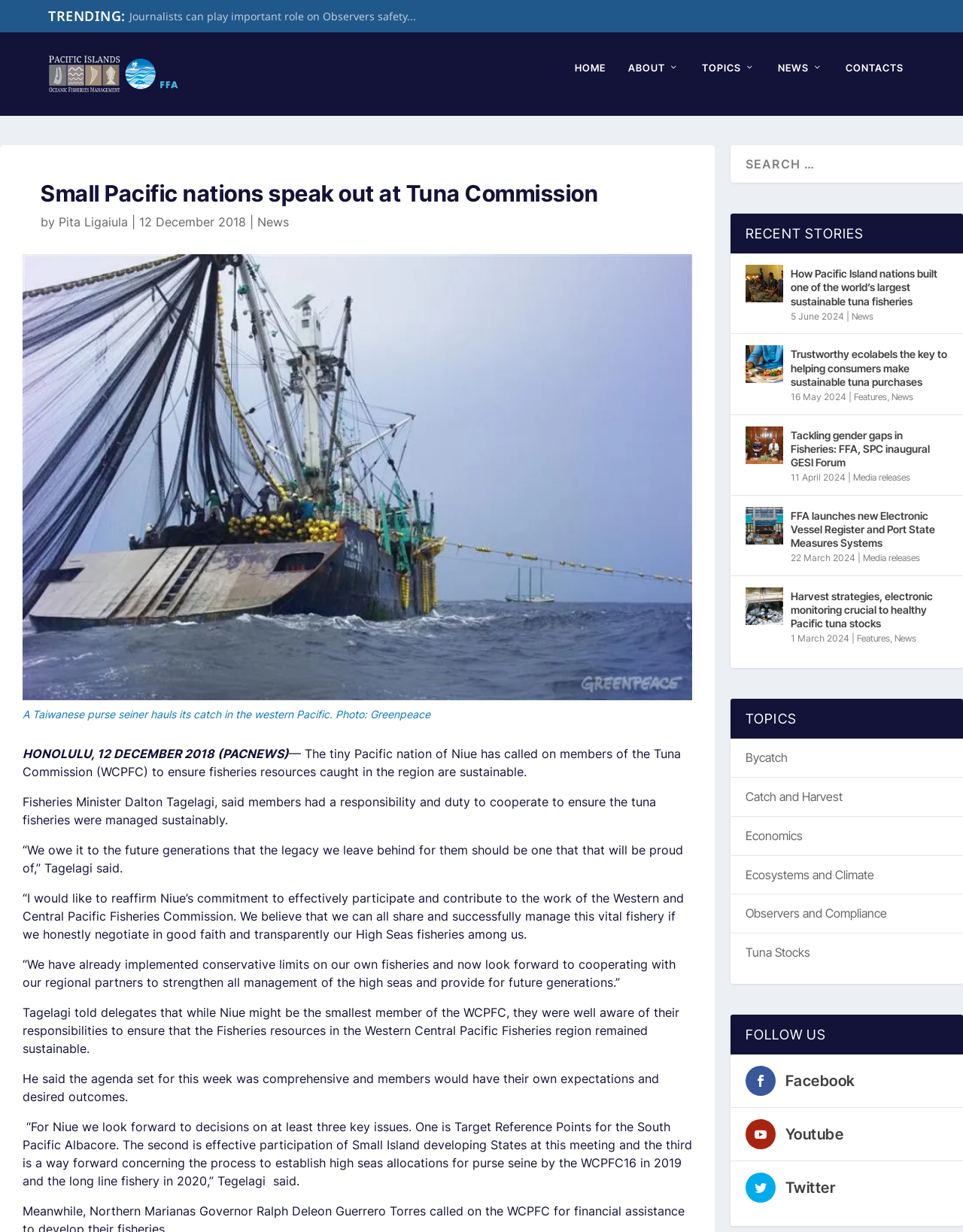Please specify the bounding box coordinates of the clickable section necessary to execute the following command: "View the 'RECENT STORIES'".

[0.758, 0.165, 1.0, 0.198]